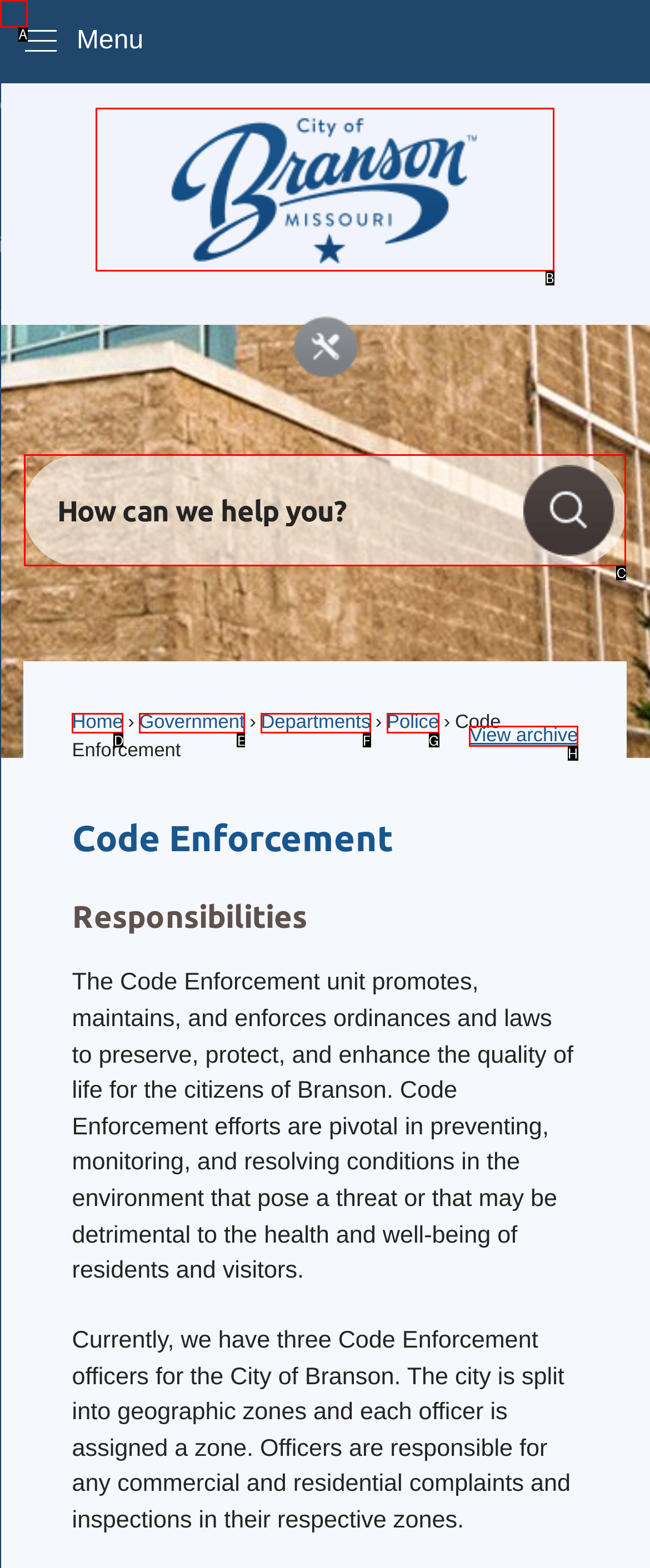Which option should you click on to fulfill this task: View archive? Answer with the letter of the correct choice.

H